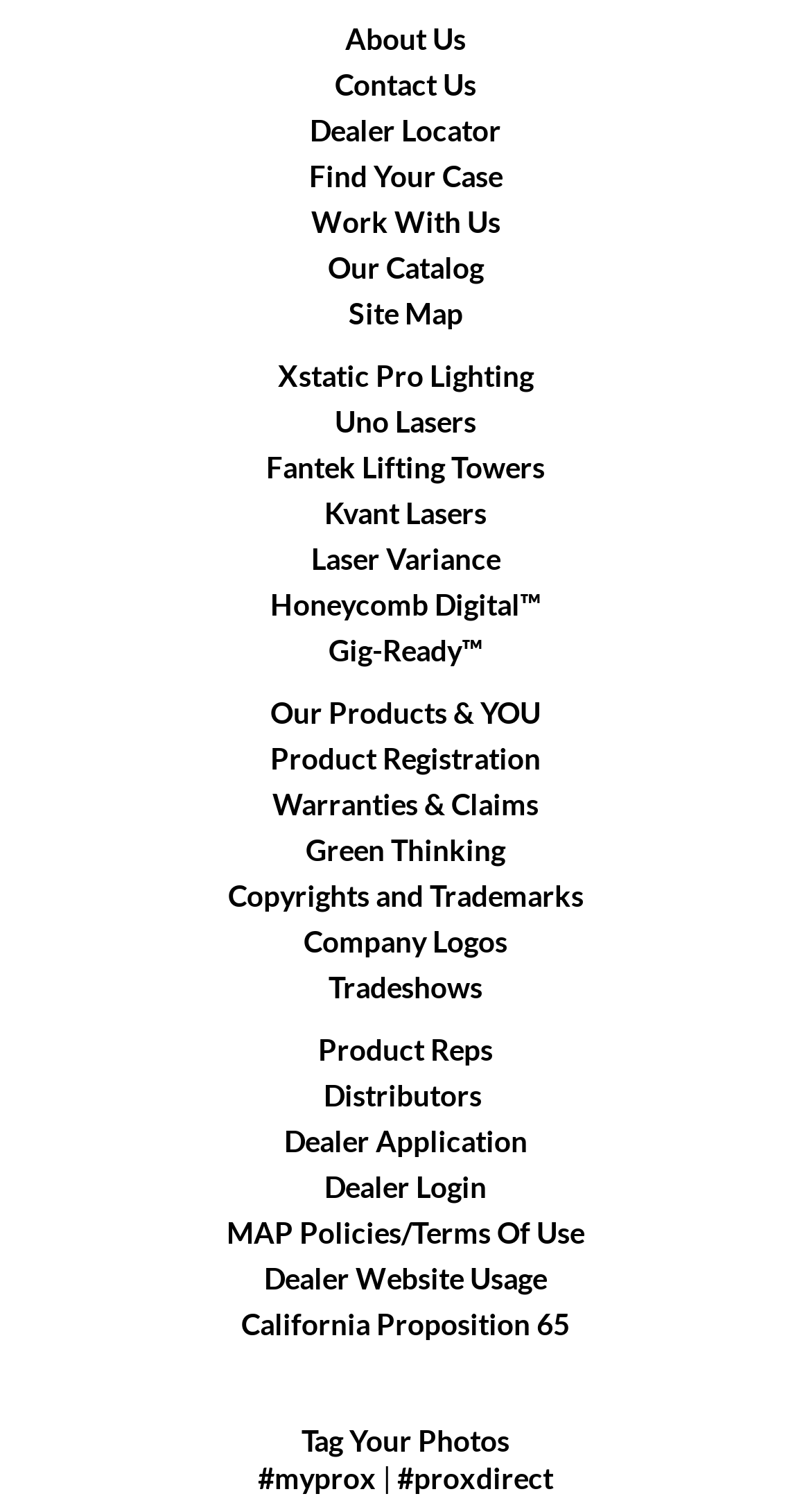What is the text above the social media links?
Please respond to the question with a detailed and well-explained answer.

I looked at the text above the social media links at the bottom of the page and found that it says 'Tag Your Photos'.